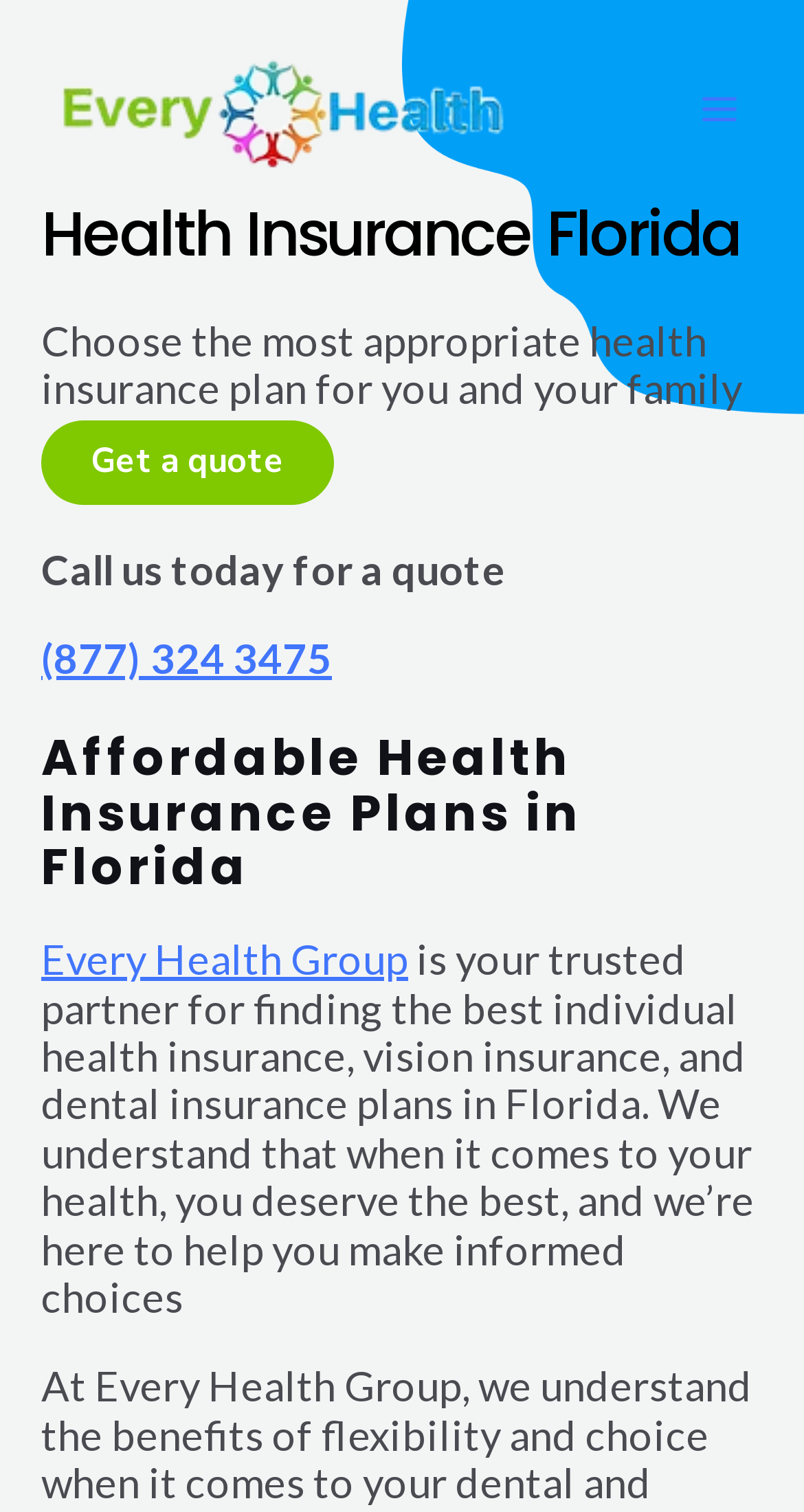Write an elaborate caption that captures the essence of the webpage.

The webpage is about health insurance plans in Florida, specifically dental and vision insurance. At the top left corner, there is a link to skip to the content. Next to it, there is a link to "Every Health Group" with an accompanying image of the group's logo. On the top right corner, there is a button to expand the main menu, which is accompanied by a small icon.

Below the top navigation, there is a heading that reads "Health Insurance Florida" followed by a brief description of choosing the right health insurance plan for individuals and families. Underneath, there is a call-to-action section with a link to "Get a quote" and a phone number to call for a quote.

Further down, there is a heading that reads "Affordable Health Insurance Plans in Florida" followed by a link to "Every Health Group" and a paragraph of text describing the group's role in helping individuals find the best health insurance plans in Florida. The text explains that the group understands the importance of health and is there to help individuals make informed choices.